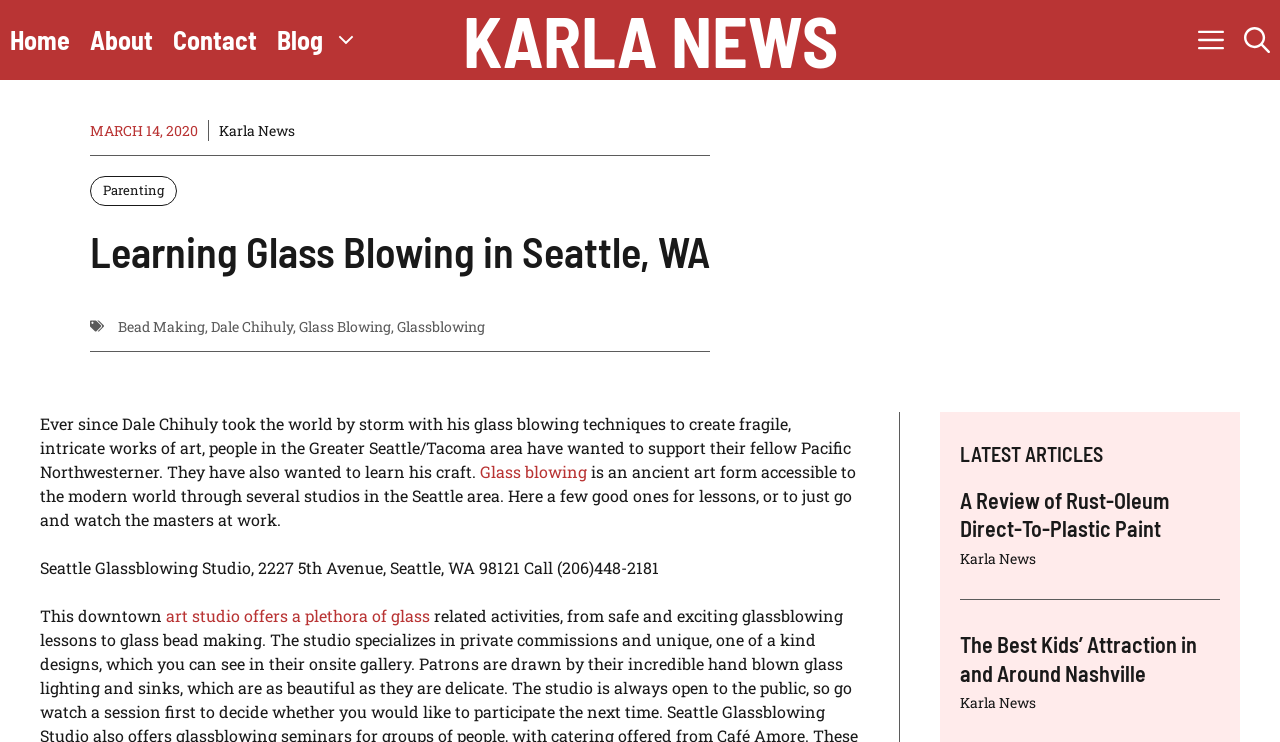Identify the bounding box for the given UI element using the description provided. Coordinates should be in the format (top-left x, top-left y, bottom-right x, bottom-right y) and must be between 0 and 1. Here is the description: Glass Blowing

[0.234, 0.427, 0.305, 0.453]